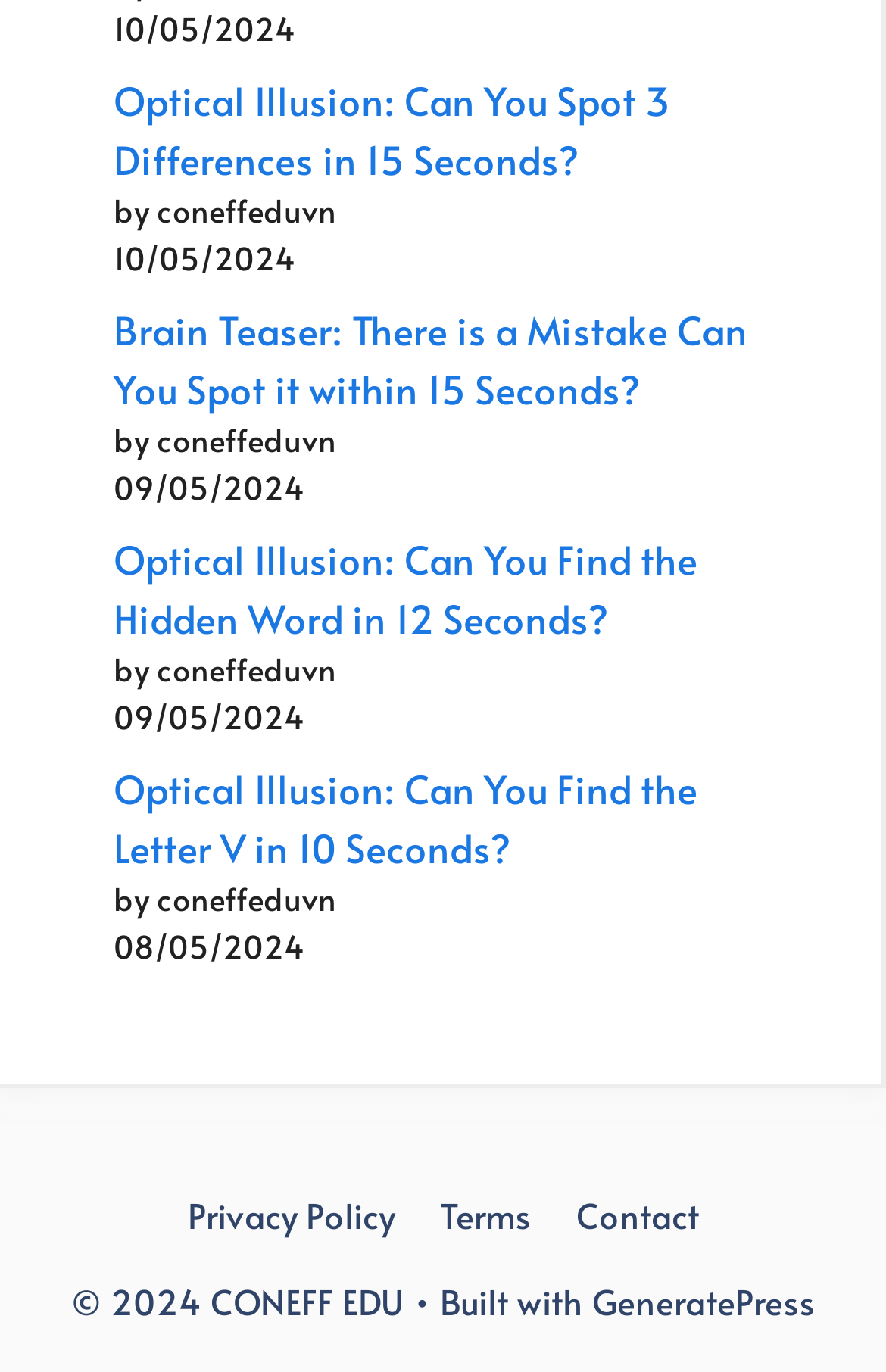How many footer links are there?
Using the image provided, answer with just one word or phrase.

3